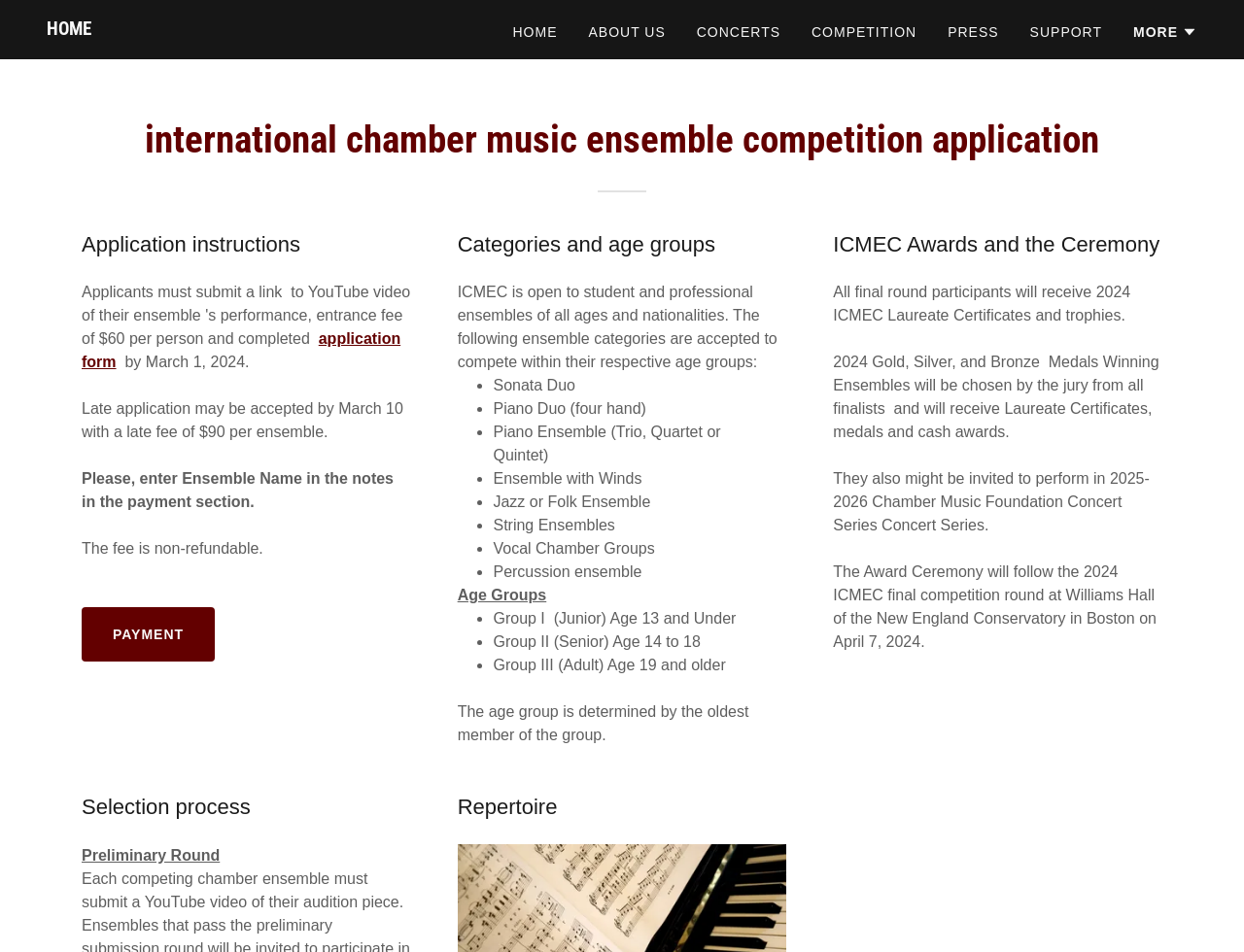Given the description: "About Us", determine the bounding box coordinates of the UI element. The coordinates should be formatted as four float numbers between 0 and 1, [left, top, right, bottom].

[0.468, 0.015, 0.54, 0.052]